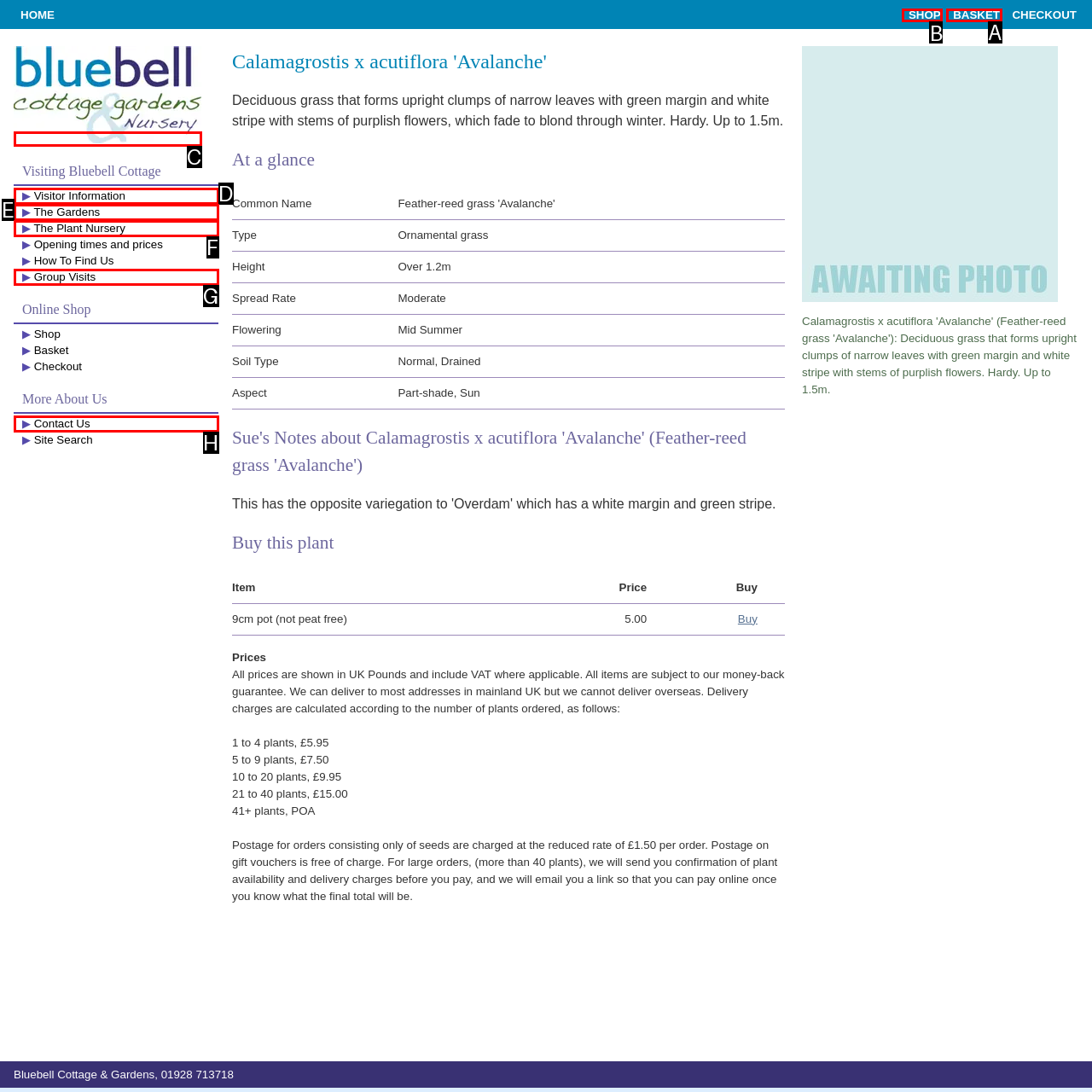Select the appropriate bounding box to fulfill the task: visit the online shop Respond with the corresponding letter from the choices provided.

B